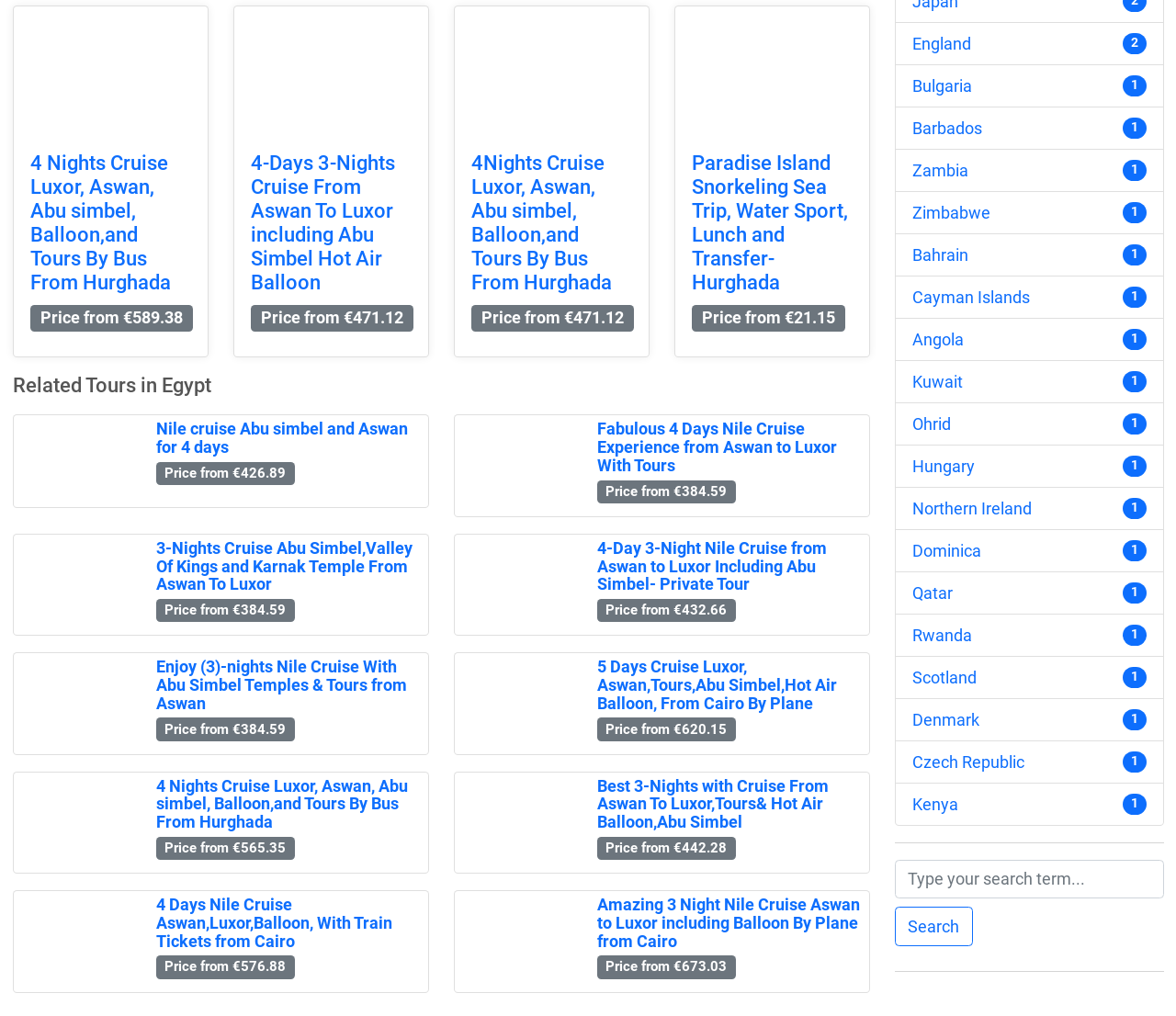Determine the bounding box for the UI element that matches this description: "Ohrid".

[0.775, 0.405, 0.808, 0.429]